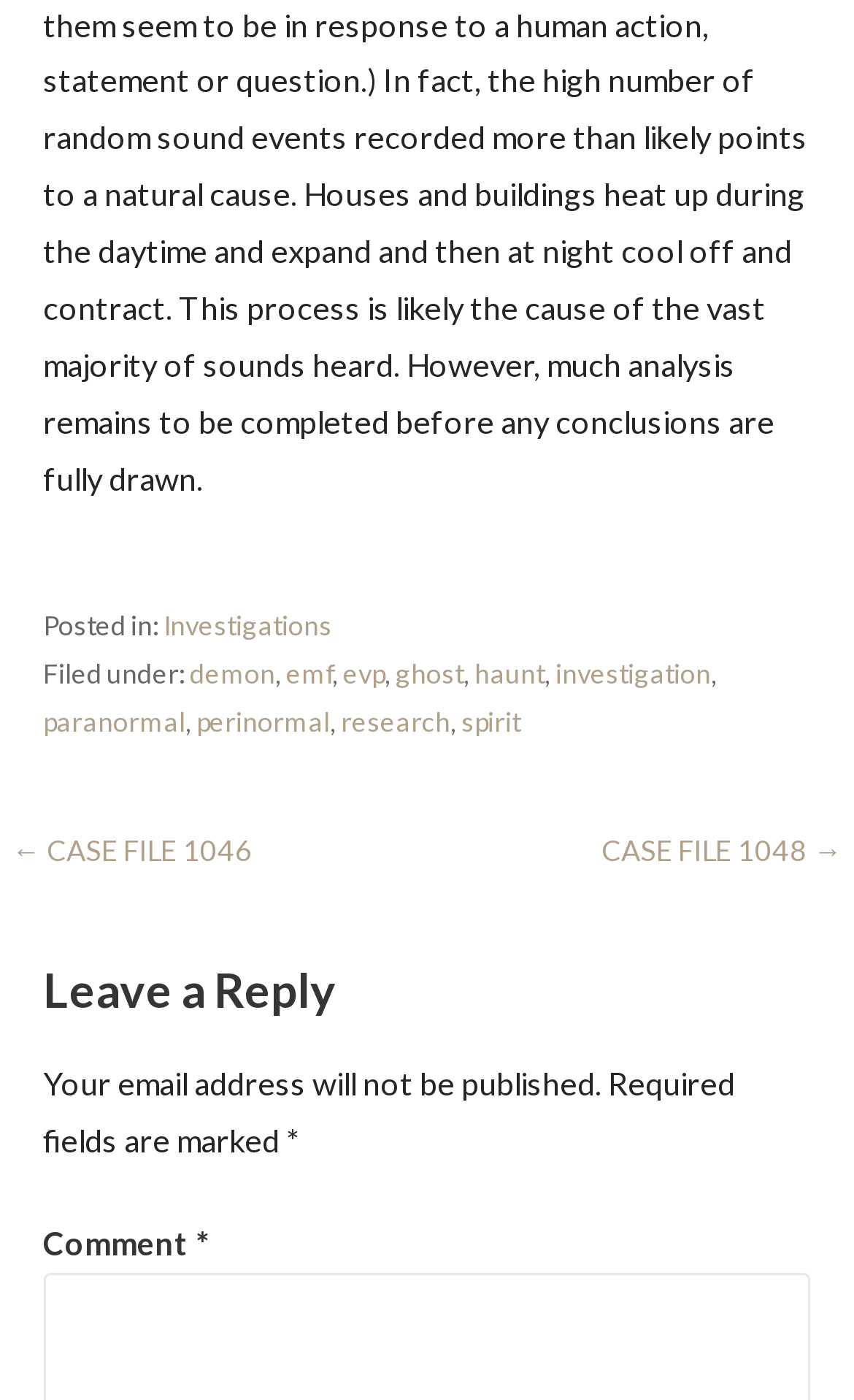Please provide the bounding box coordinates for the element that needs to be clicked to perform the following instruction: "Go to the 'CASE FILE 1046' page". The coordinates should be given as four float numbers between 0 and 1, i.e., [left, top, right, bottom].

[0.014, 0.595, 0.296, 0.62]